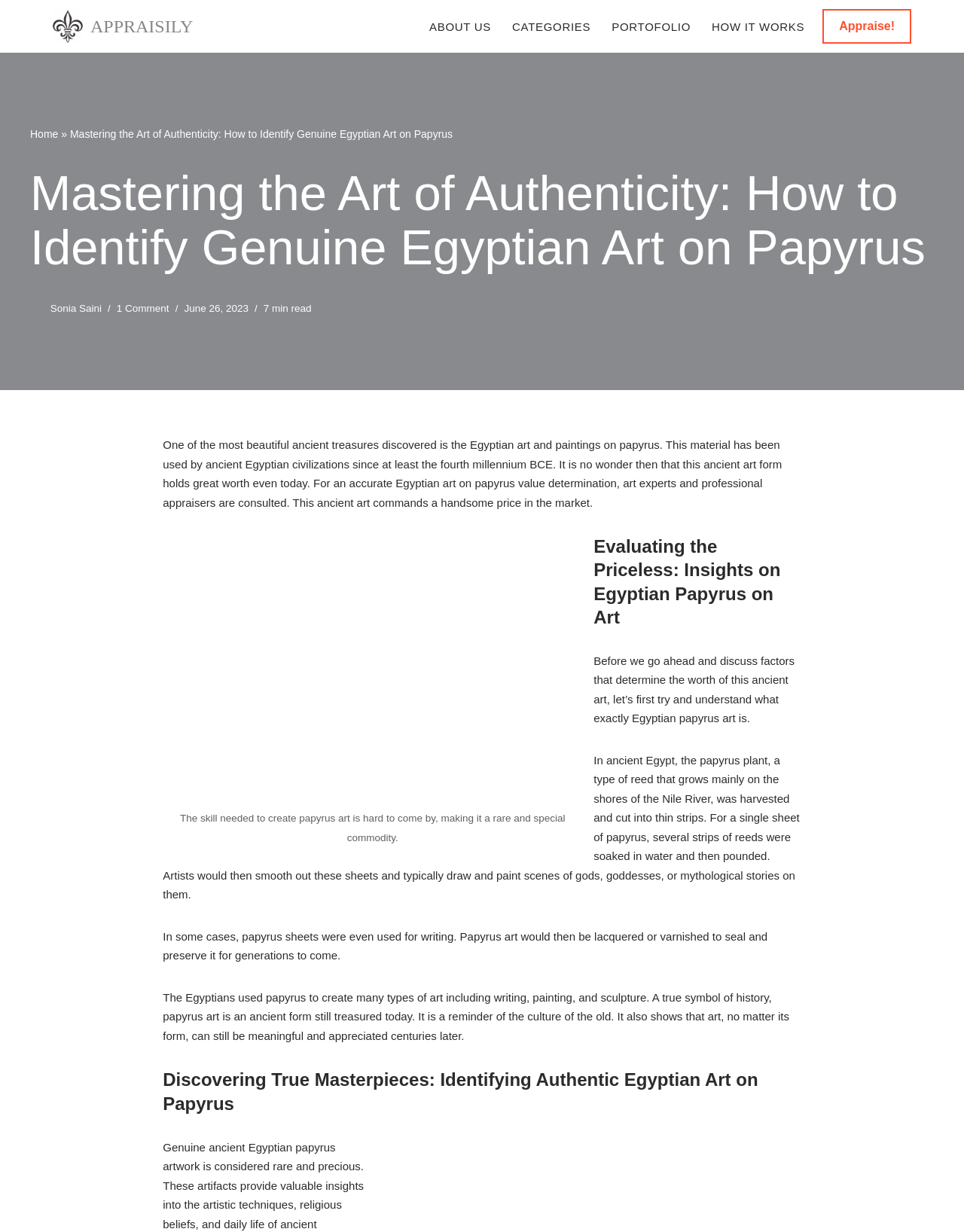Find and extract the text of the primary heading on the webpage.

Mastering the Art of Authenticity: How to Identify Genuine Egyptian Art on Papyrus